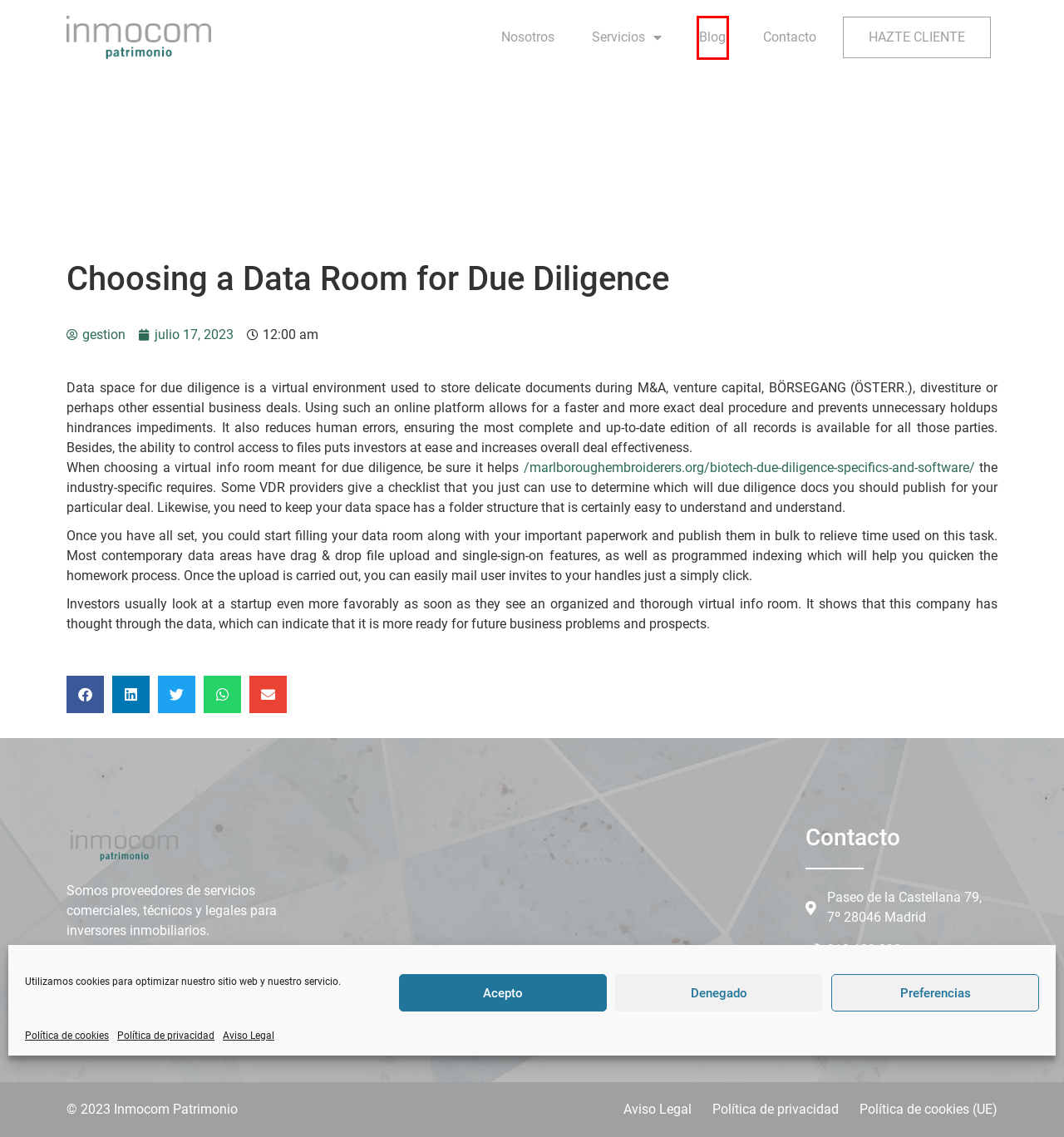You are given a webpage screenshot where a red bounding box highlights an element. Determine the most fitting webpage description for the new page that loads after clicking the element within the red bounding box. Here are the candidates:
A. Política de cookies (UE) - inmocom
B. Servicios - inmocom
C. Blog - inmocom
D. gestion - inmocom
E. The key points for Biotech Due Diligence Specifics and Software
F. Inicio - inmocom
G. Aviso Legal - inmocom
H. Nosotros - inmocom

C